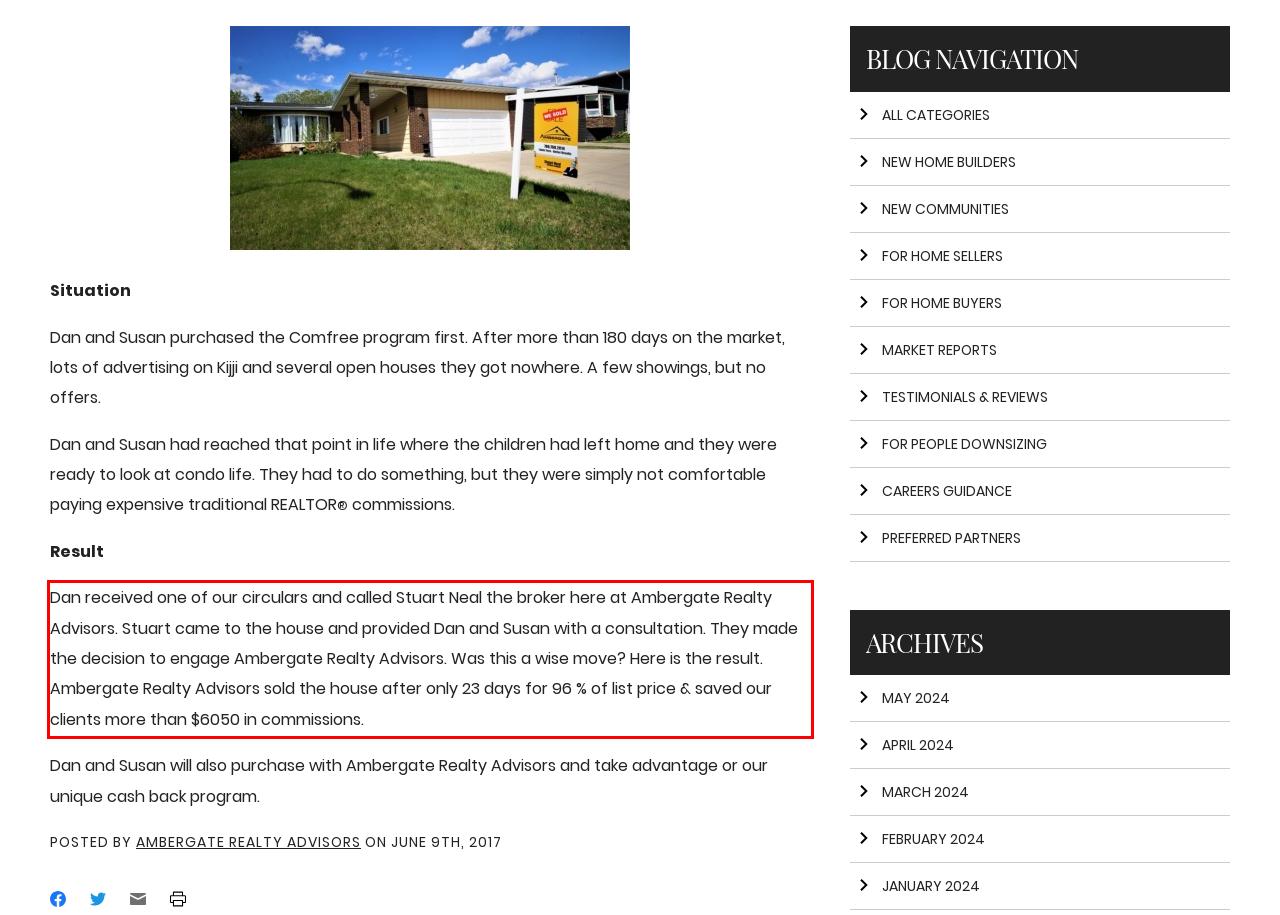You are looking at a screenshot of a webpage with a red rectangle bounding box. Use OCR to identify and extract the text content found inside this red bounding box.

Dan received one of our circulars and called Stuart Neal the broker here at Ambergate Realty Advisors. Stuart came to the house and provided Dan and Susan with a consultation. They made the decision to engage Ambergate Realty Advisors. Was this a wise move? Here is the result. Ambergate Realty Advisors sold the house after only 23 days for 96 % of list price & saved our clients more than $6050 in commissions.